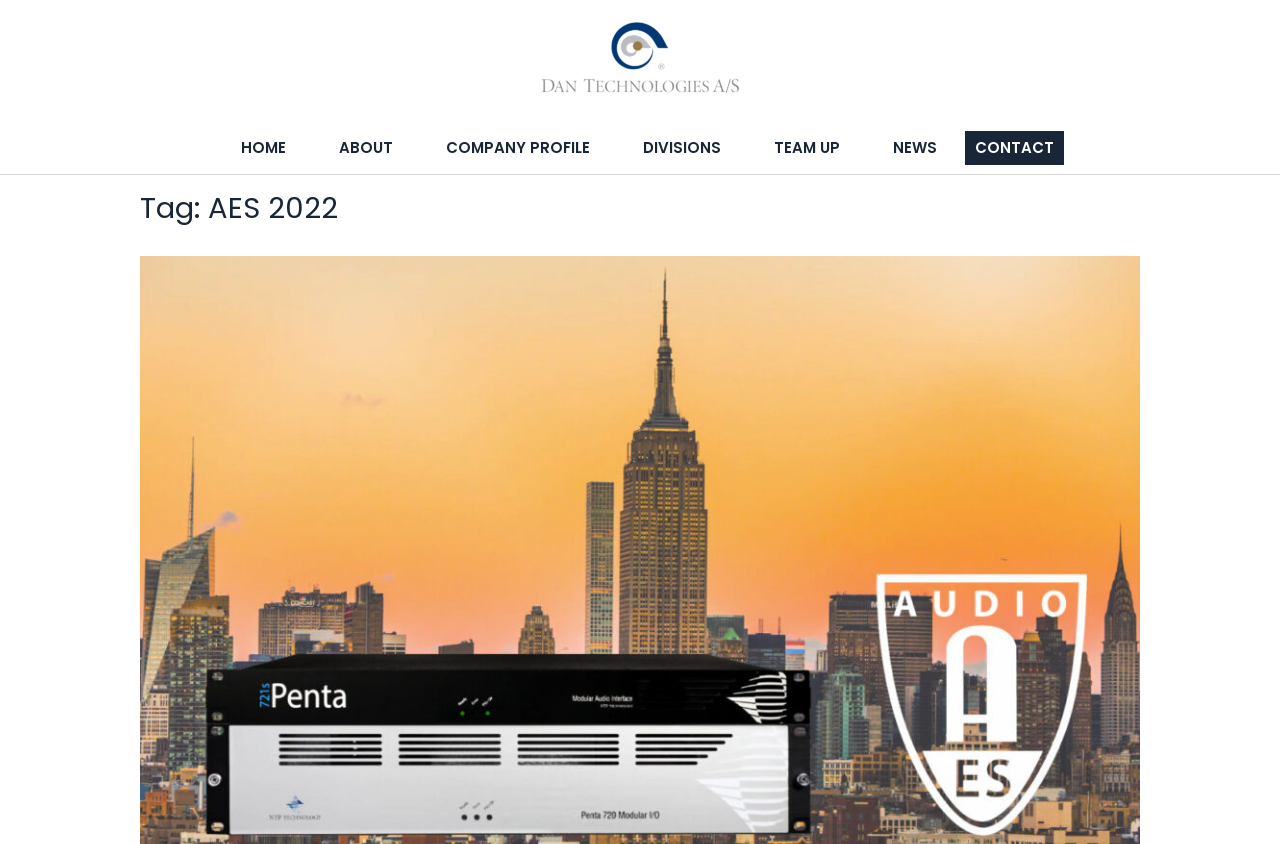Reply to the question with a brief word or phrase: What is the first menu item?

Home